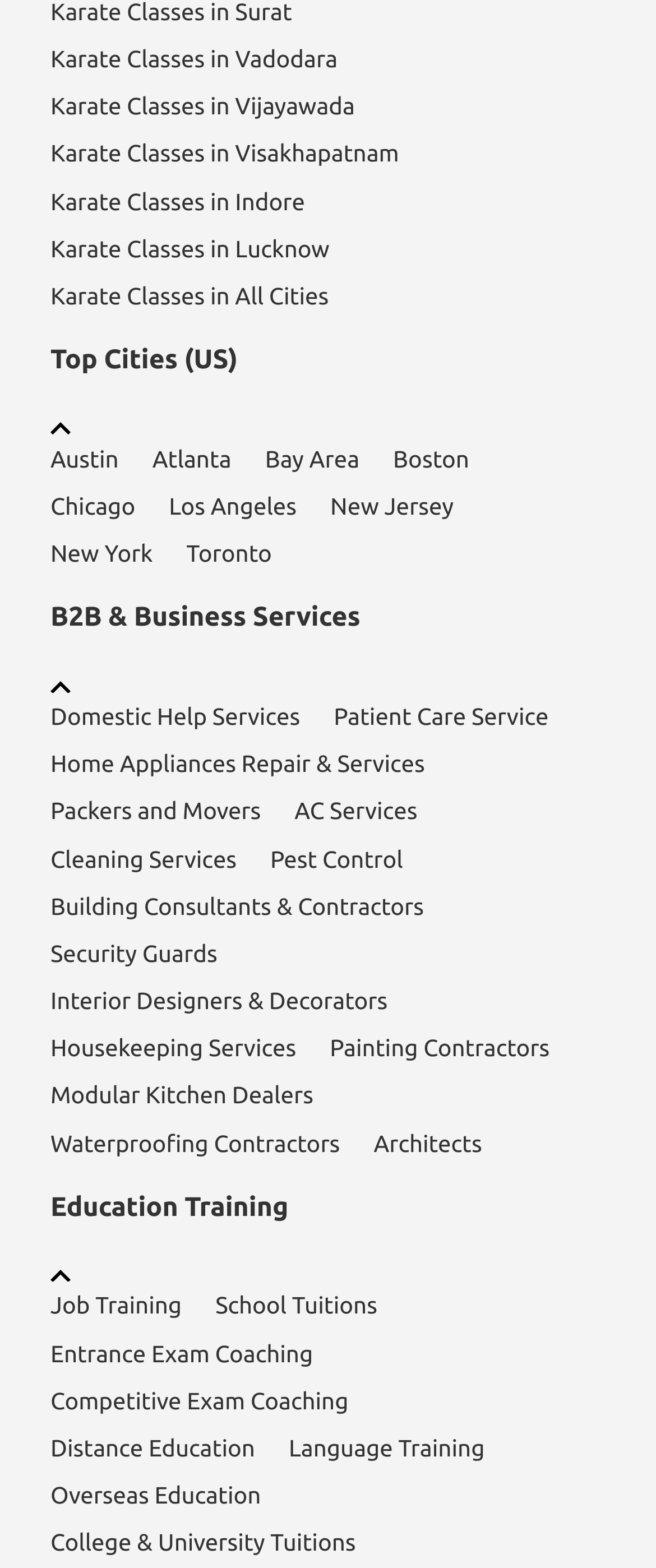Determine the bounding box coordinates for the UI element with the following description: "Packers and Movers". The coordinates should be four float numbers between 0 and 1, represented as [left, top, right, bottom].

[0.077, 0.502, 0.398, 0.533]